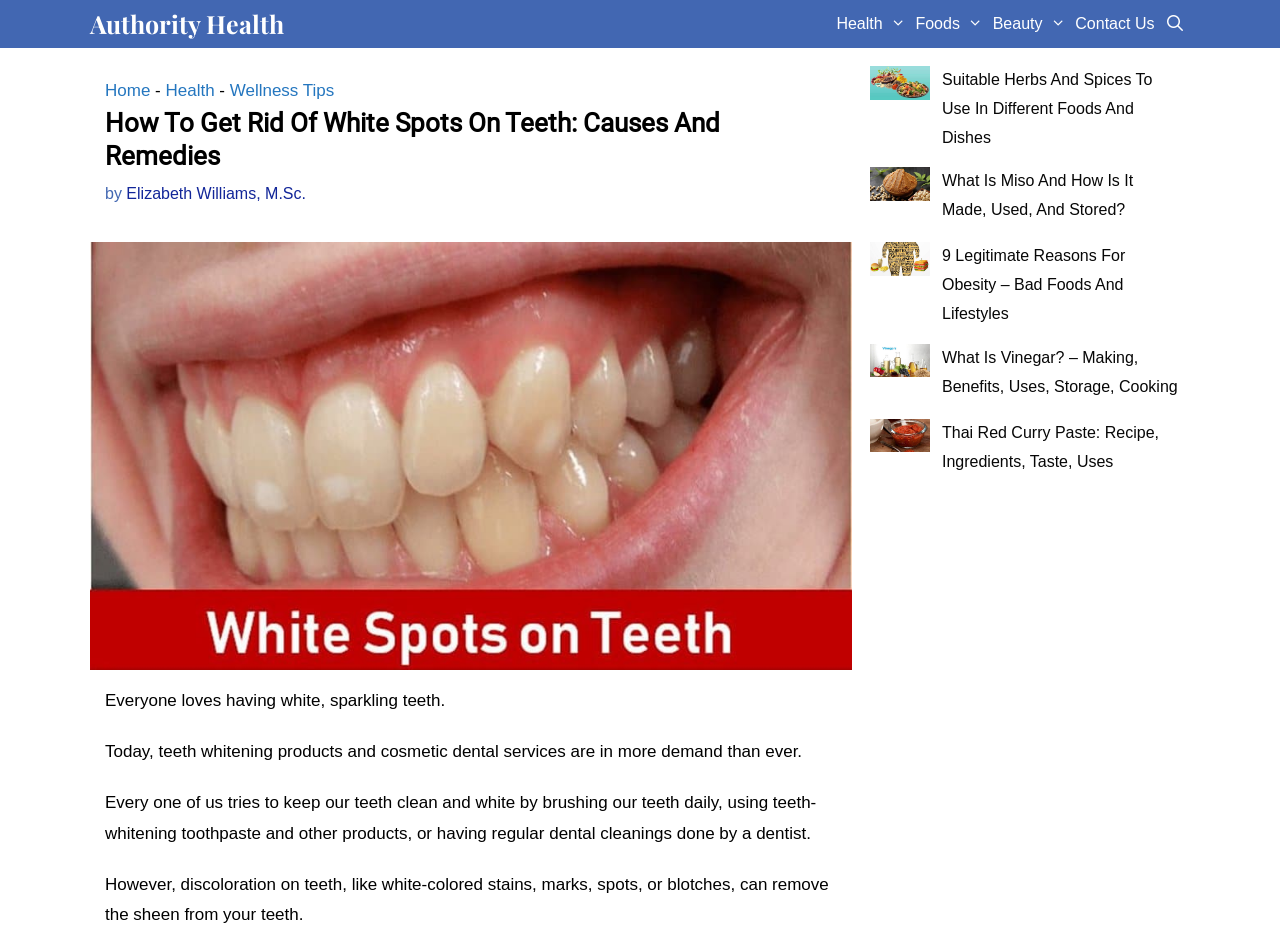Identify the bounding box coordinates of the specific part of the webpage to click to complete this instruction: "Learn about 'What Is Miso And How Is It Made, Used, And Stored?'".

[0.68, 0.177, 0.727, 0.24]